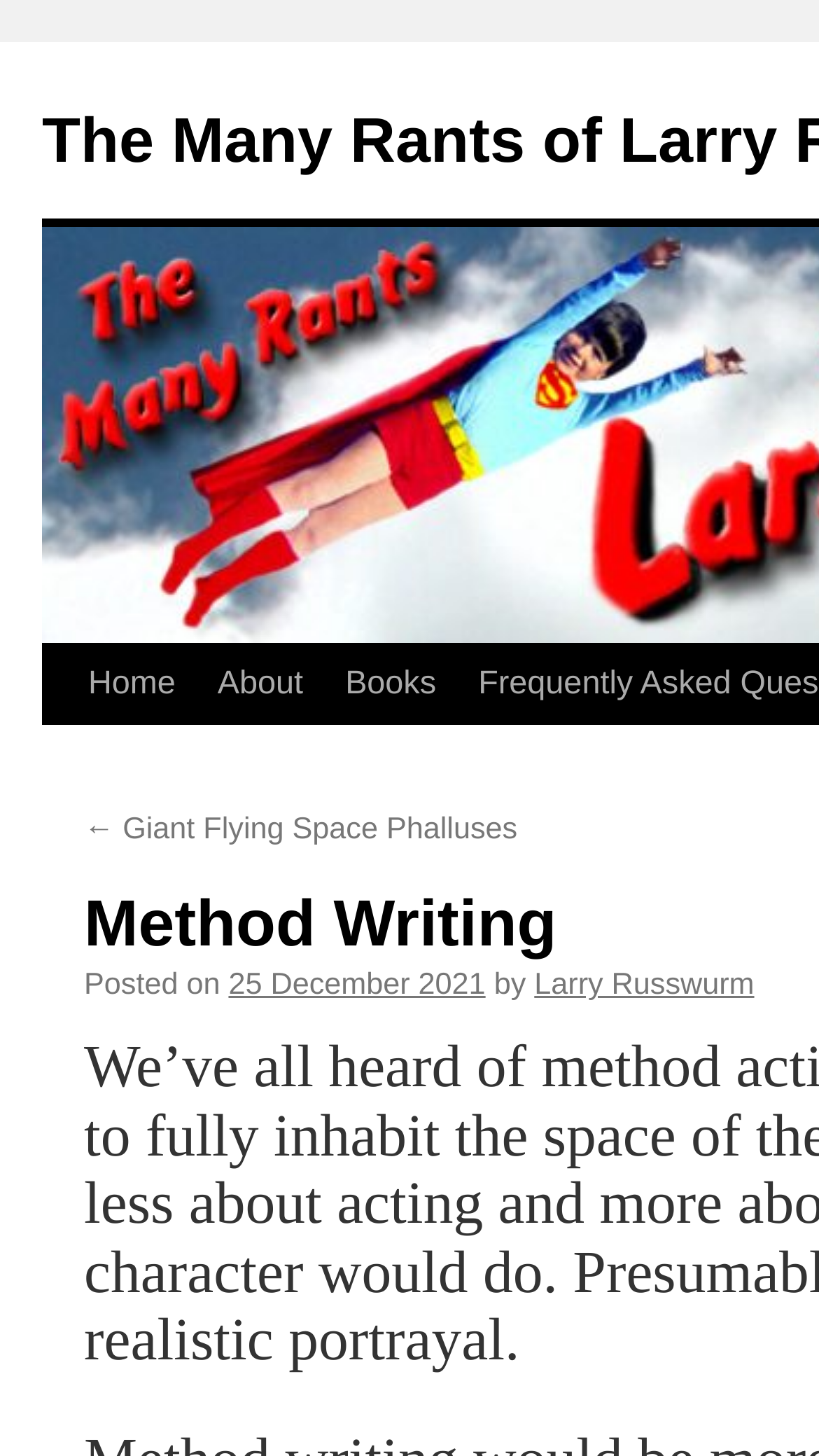Extract the bounding box coordinates for the UI element described as: "Larry Russwurm".

[0.652, 0.721, 0.921, 0.744]